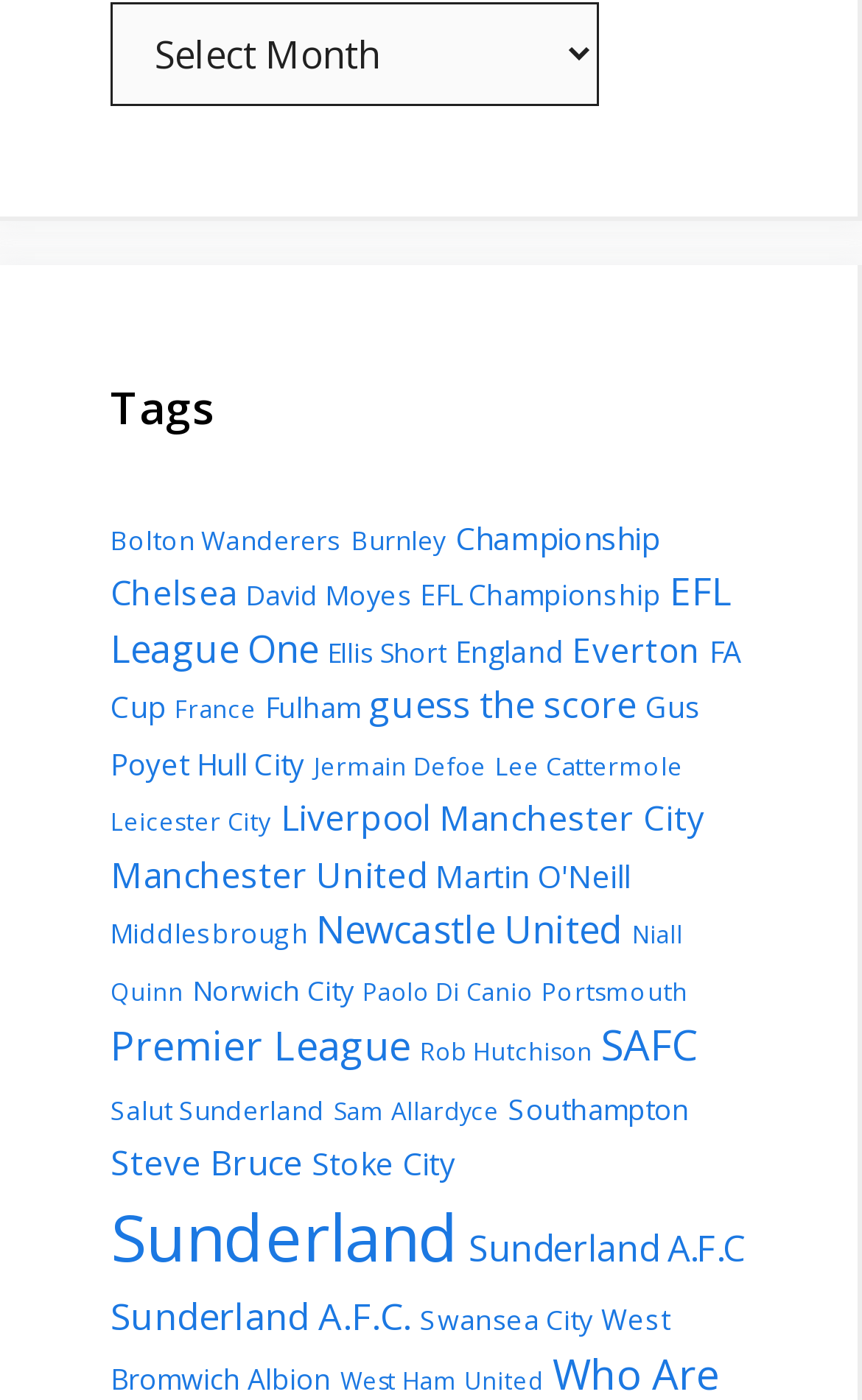Please specify the bounding box coordinates in the format (top-left x, top-left y, bottom-right x, bottom-right y), with all values as floating point numbers between 0 and 1. Identify the bounding box of the UI element described by: FA Cup

[0.128, 0.451, 0.859, 0.519]